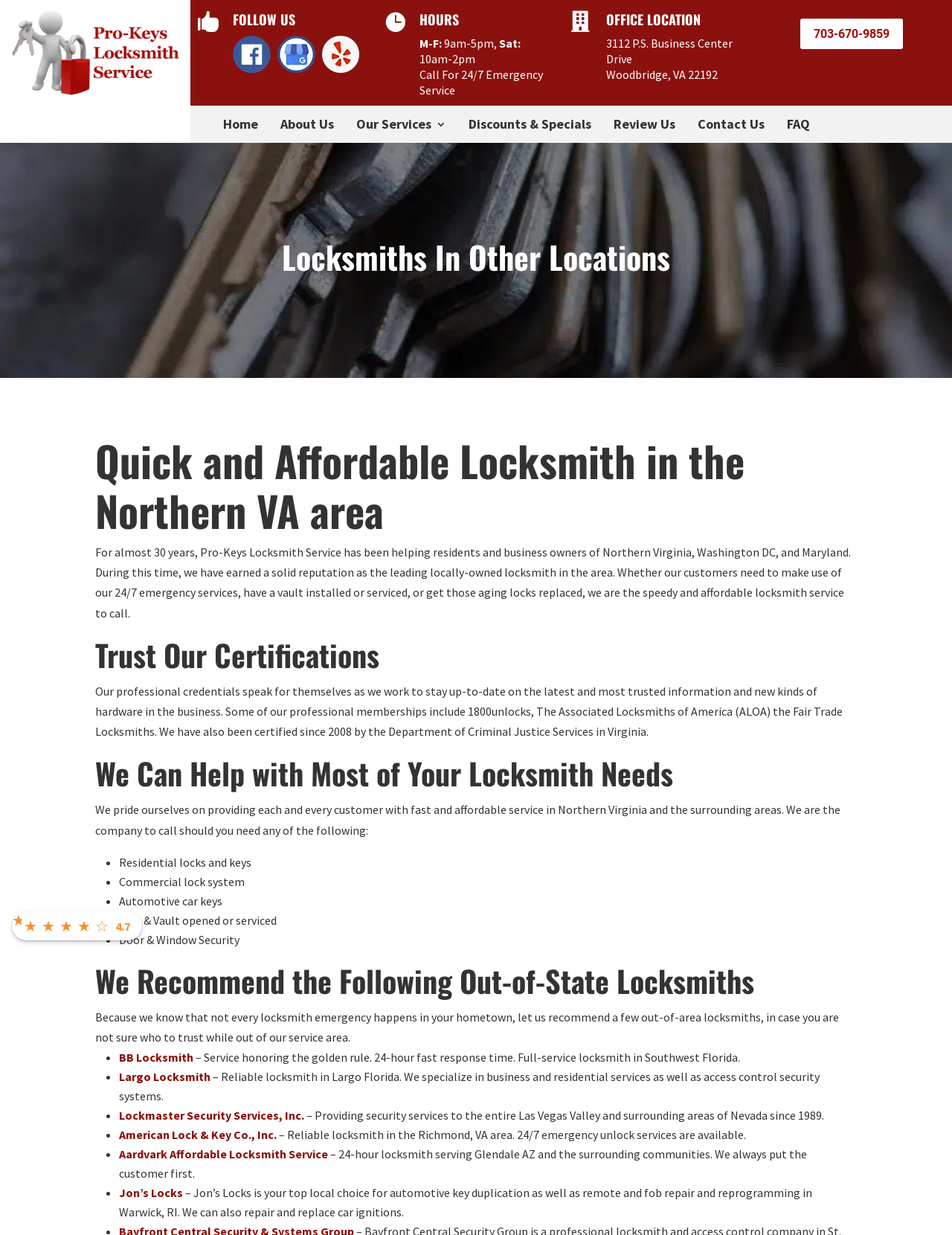Provide the bounding box coordinates of the section that needs to be clicked to accomplish the following instruction: "search for something."

None